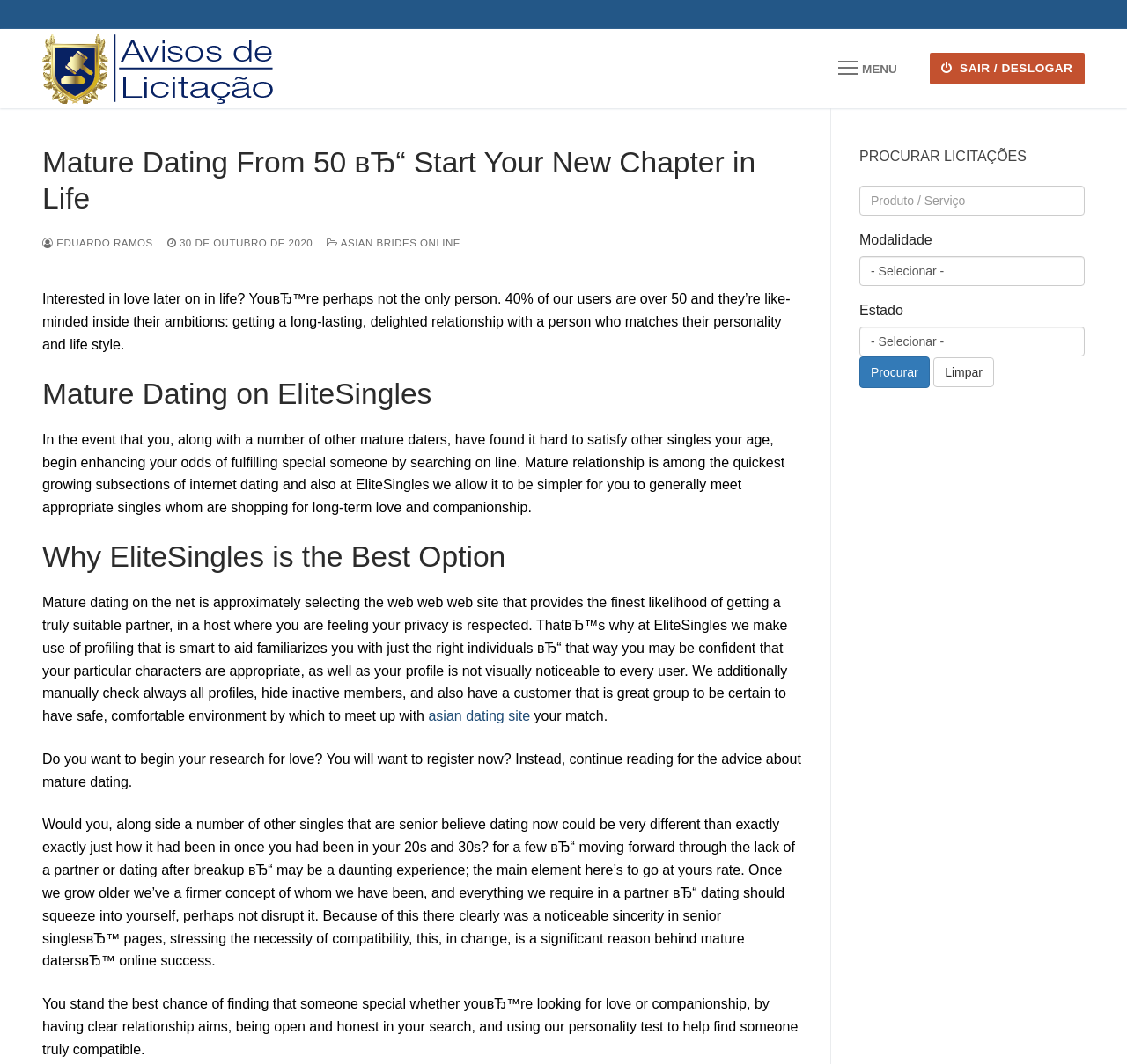From the given element description: "Limpar", find the bounding box for the UI element. Provide the coordinates as four float numbers between 0 and 1, in the order [left, top, right, bottom].

[0.828, 0.336, 0.882, 0.364]